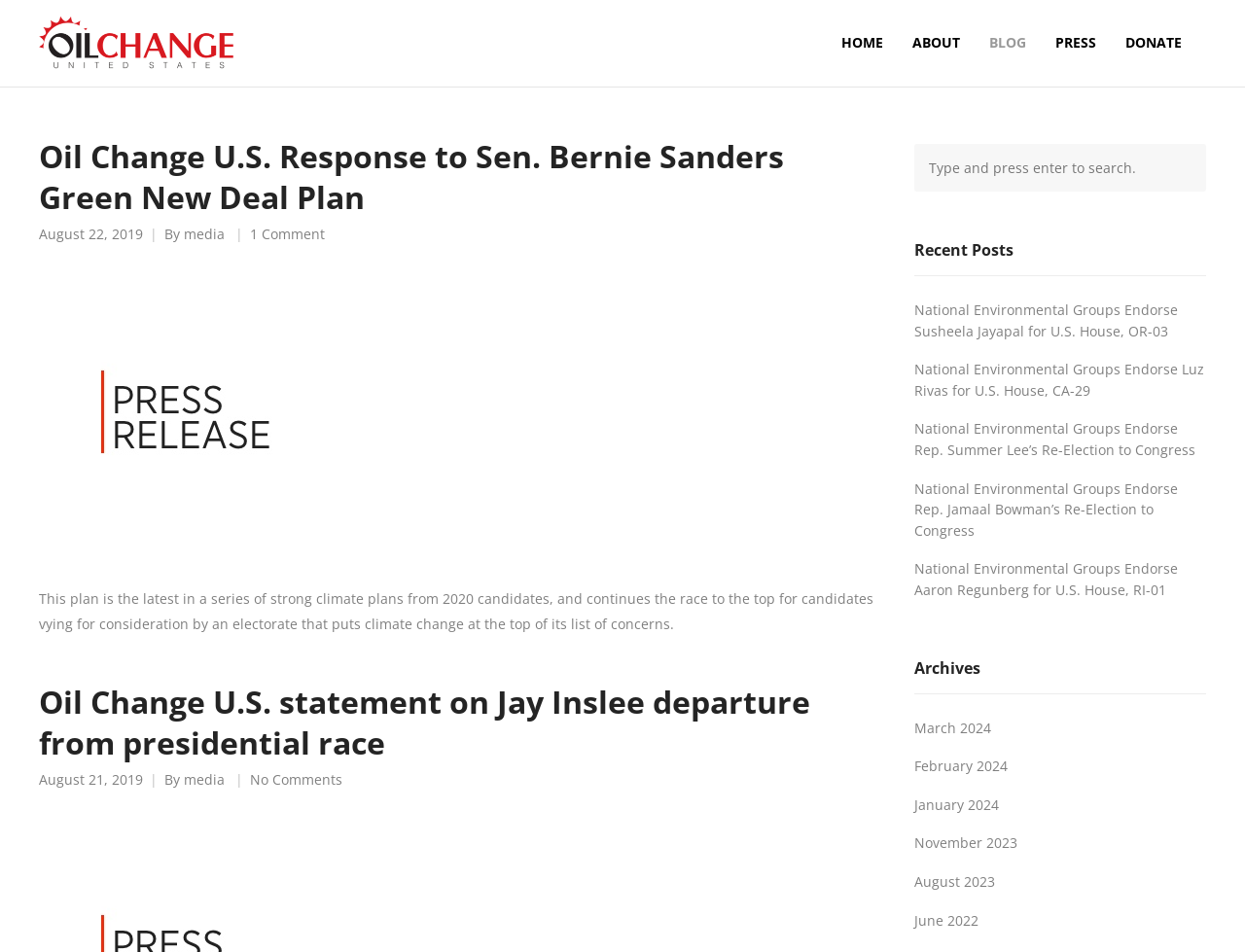Using the webpage screenshot, find the UI element described by March 2024. Provide the bounding box coordinates in the format (top-left x, top-left y, bottom-right x, bottom-right y), ensuring all values are floating point numbers between 0 and 1.

[0.734, 0.754, 0.796, 0.774]